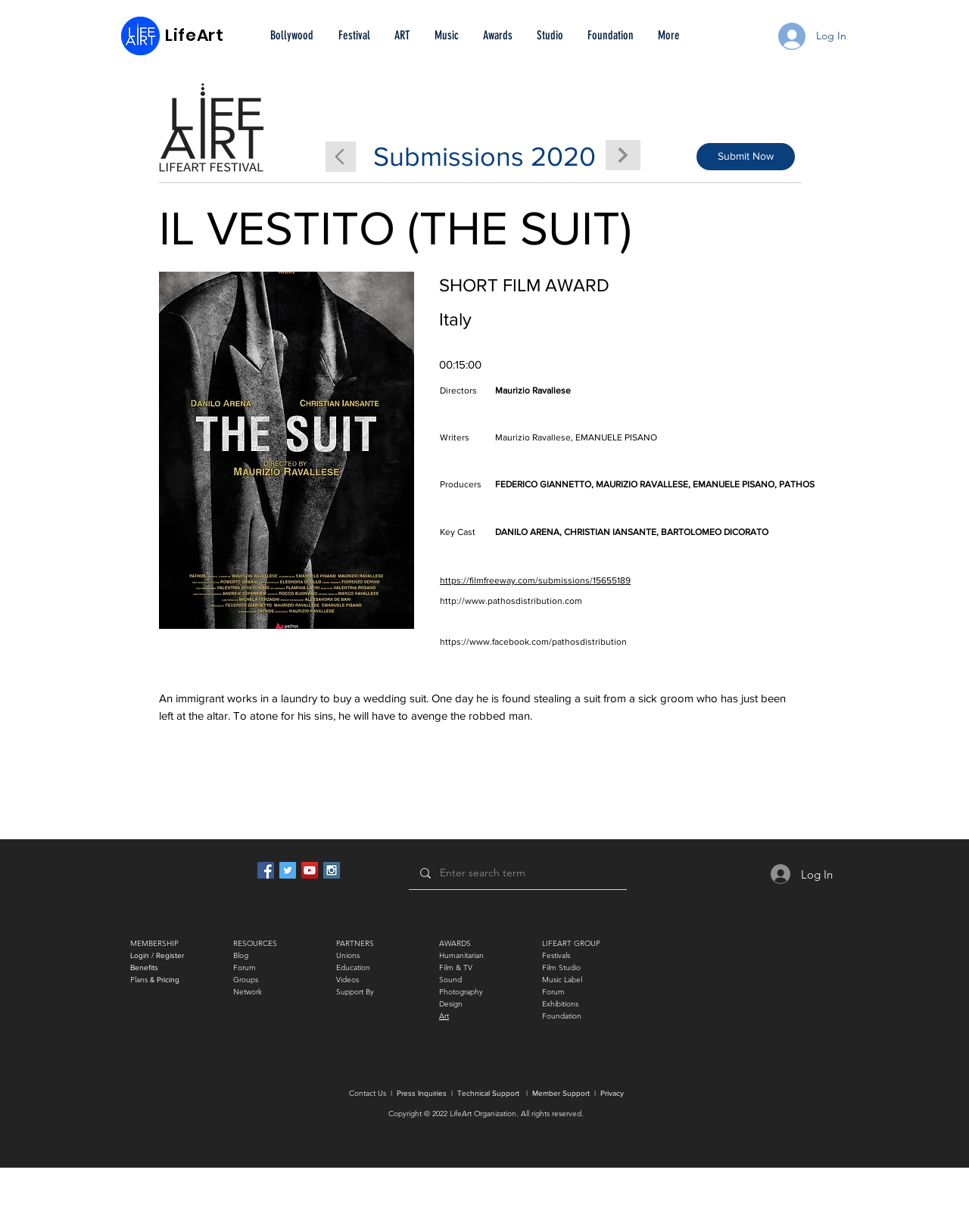Give a one-word or short phrase answer to this question: 
What is the occupation of the immigrant in the short film?

Laundry worker